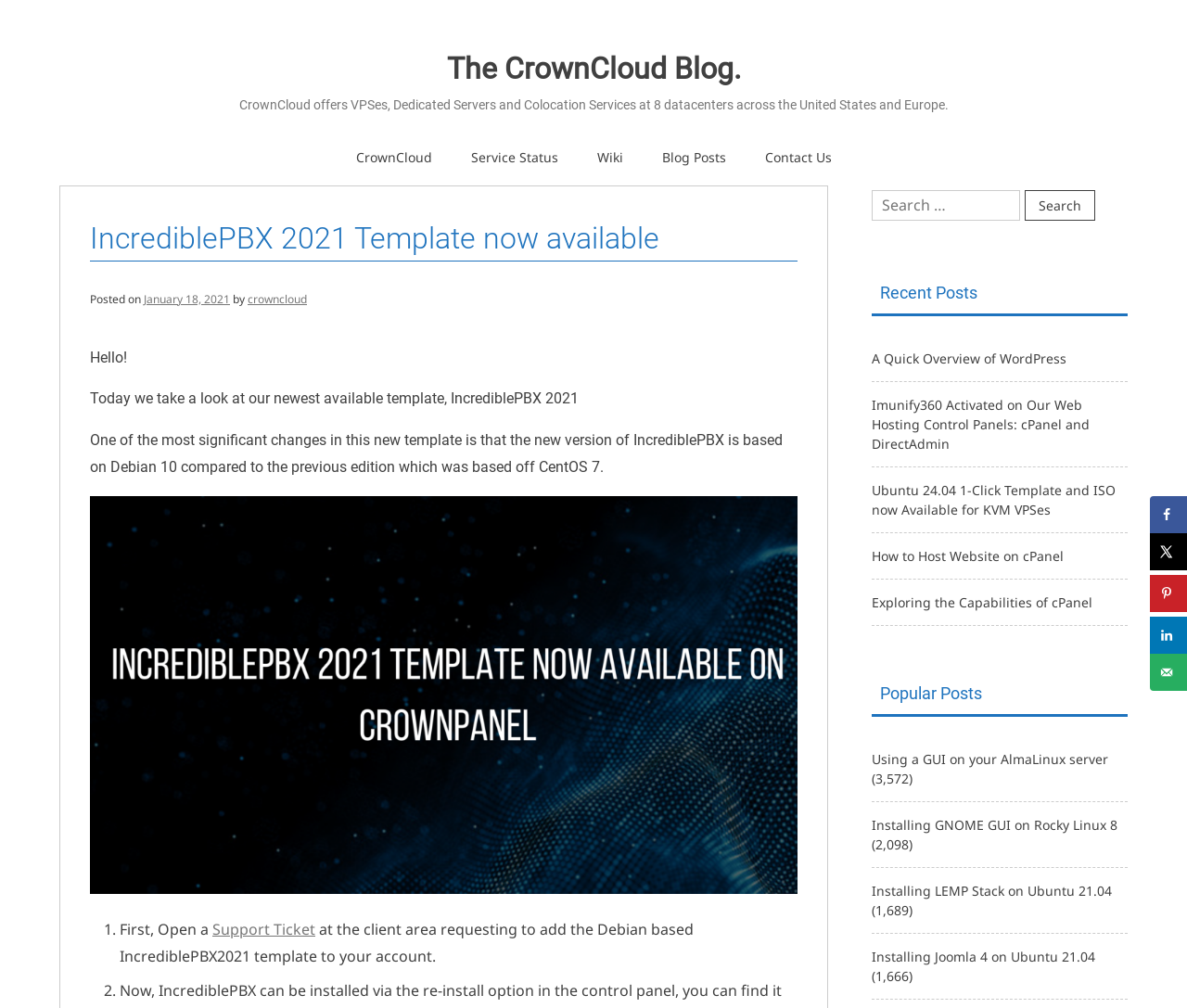What is the name of the blog?
Please utilize the information in the image to give a detailed response to the question.

I determined the answer by looking at the top-left corner of the webpage, where I found a link with the text 'The CrownCloud Blog.' This suggests that the blog is named 'The CrownCloud Blog'.